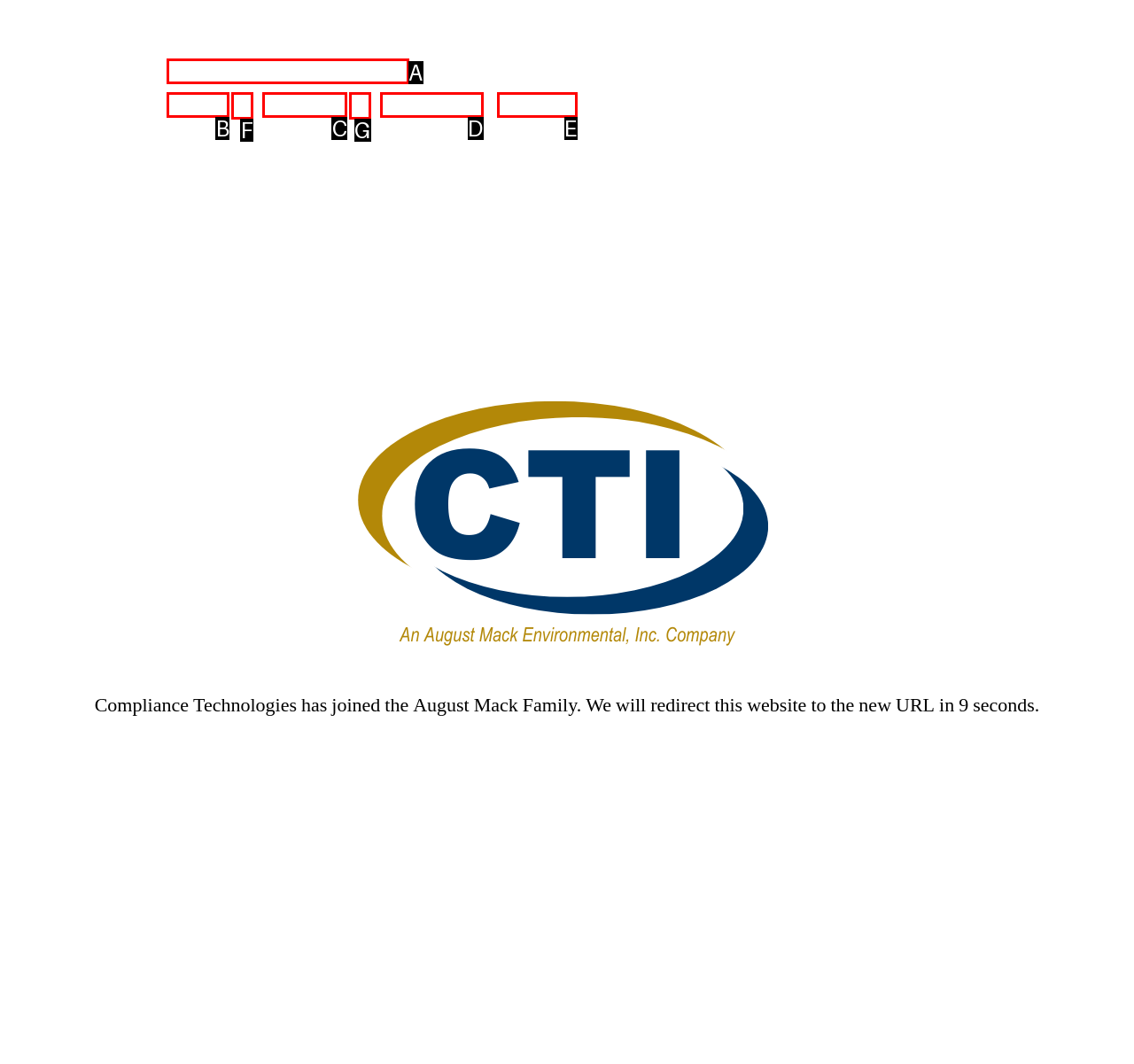Based on the description: parent_node: About, identify the matching lettered UI element.
Answer by indicating the letter from the choices.

F